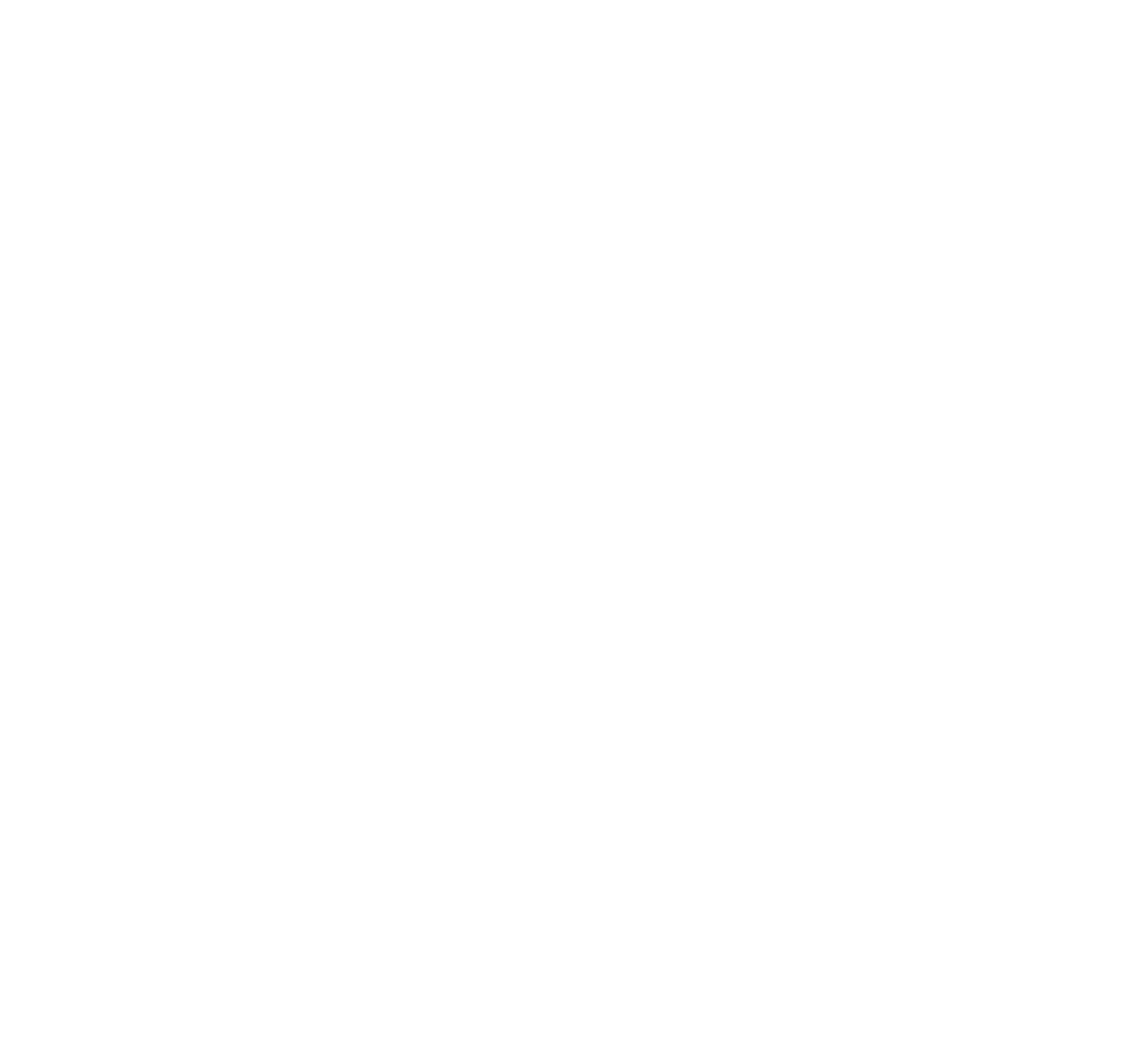What is the location of Stéphane Joly?
From the image, respond with a single word or phrase.

PARIS